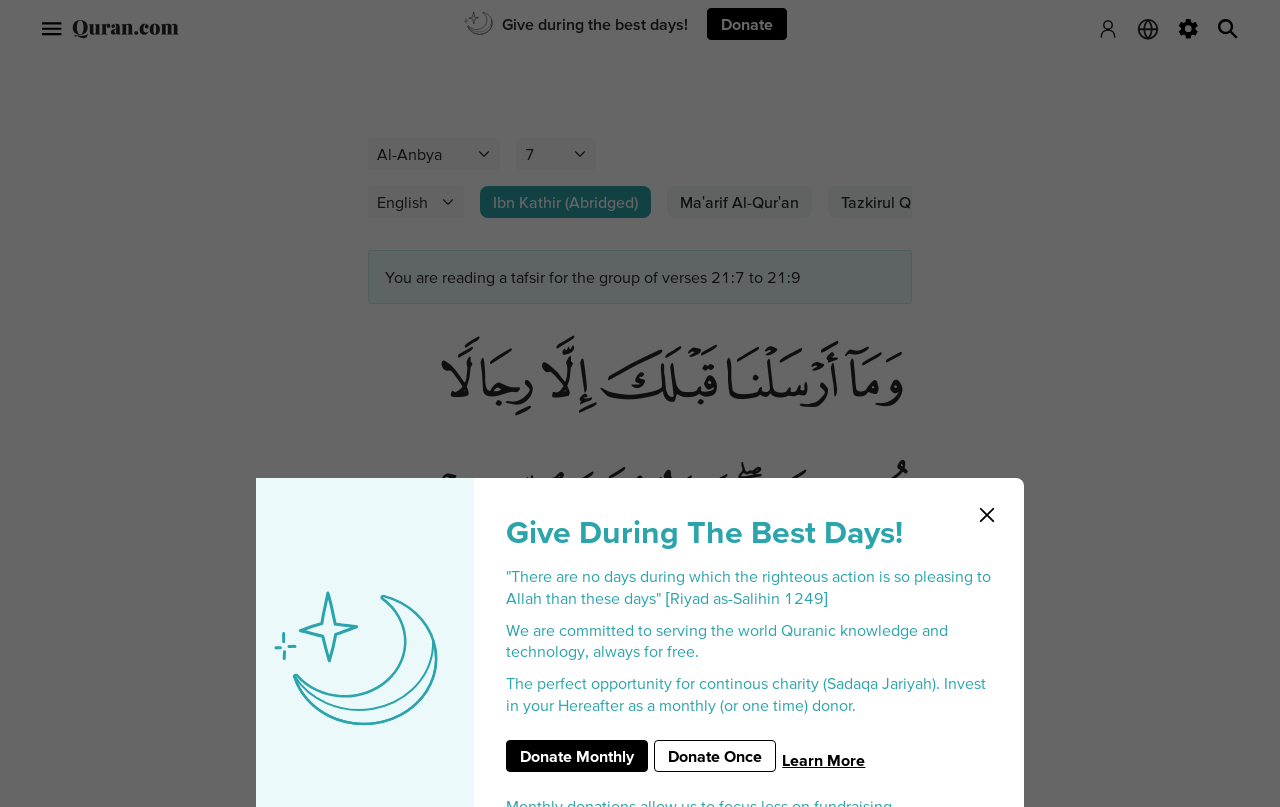What is the purpose of the buttons in the bottom section?
Give a comprehensive and detailed explanation for the question.

The buttons 'Donate Monthly' and 'Donate Once' in the bottom section, along with the text 'The perfect opportunity for continuous charity (Sadaqa Jariyah). Invest in your Hereafter as a monthly (or one time) donor.' suggest that the purpose of these buttons is to facilitate donations.